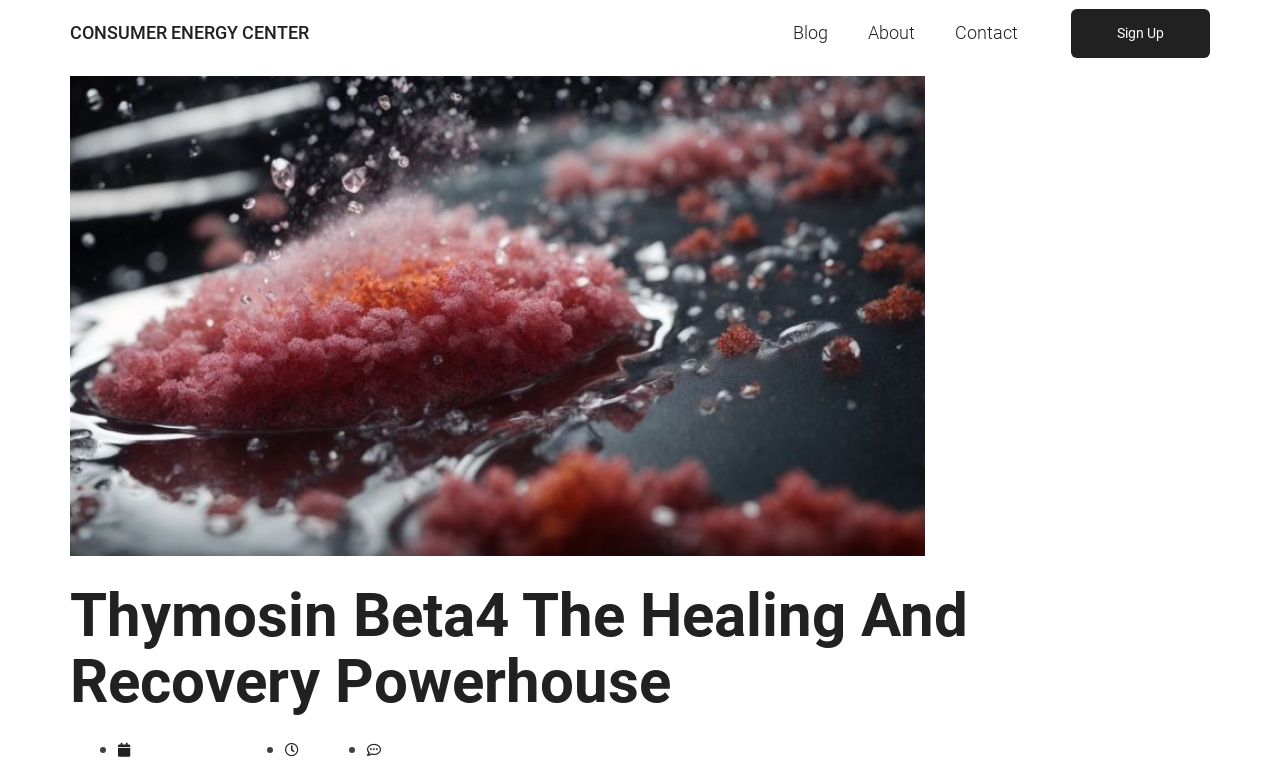Find the bounding box coordinates of the element to click in order to complete the given instruction: "sign up."

[0.837, 0.011, 0.945, 0.074]